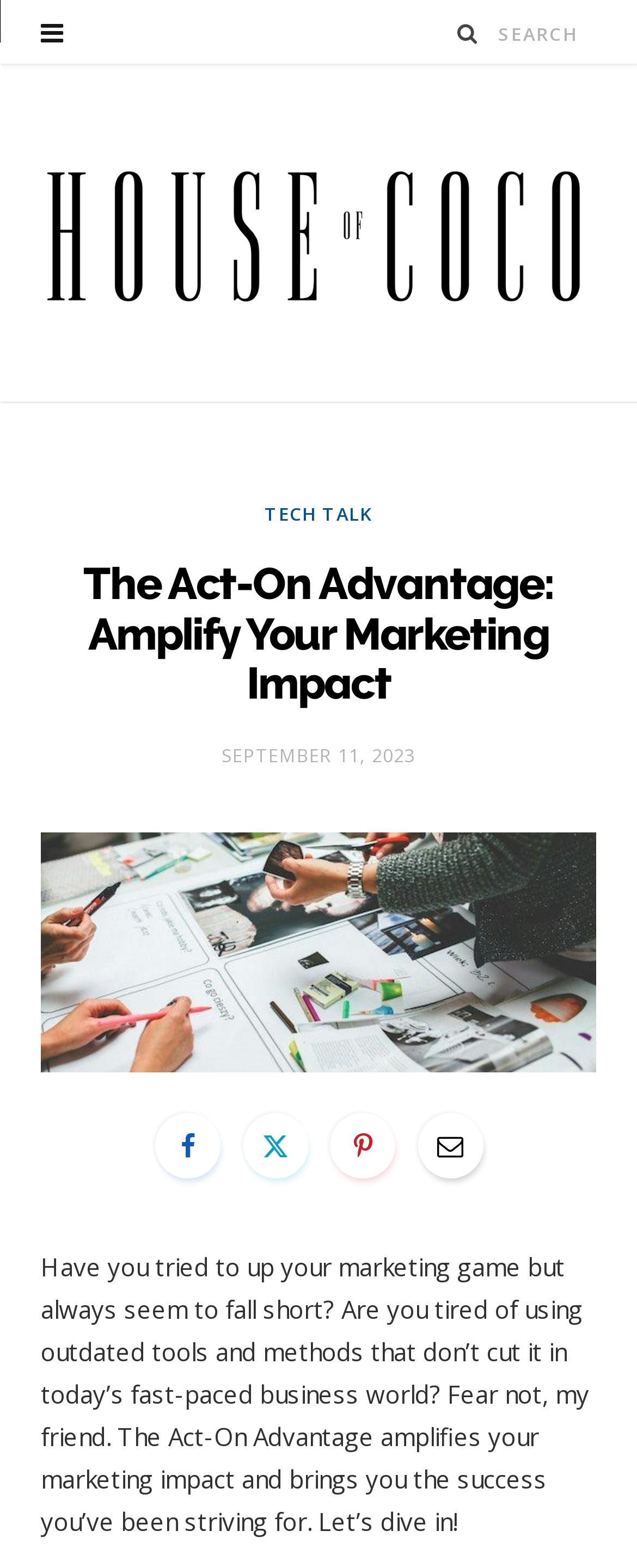Predict the bounding box coordinates of the area that should be clicked to accomplish the following instruction: "Read about TECH TALK". The bounding box coordinates should consist of four float numbers between 0 and 1, i.e., [left, top, right, bottom].

[0.415, 0.32, 0.585, 0.337]